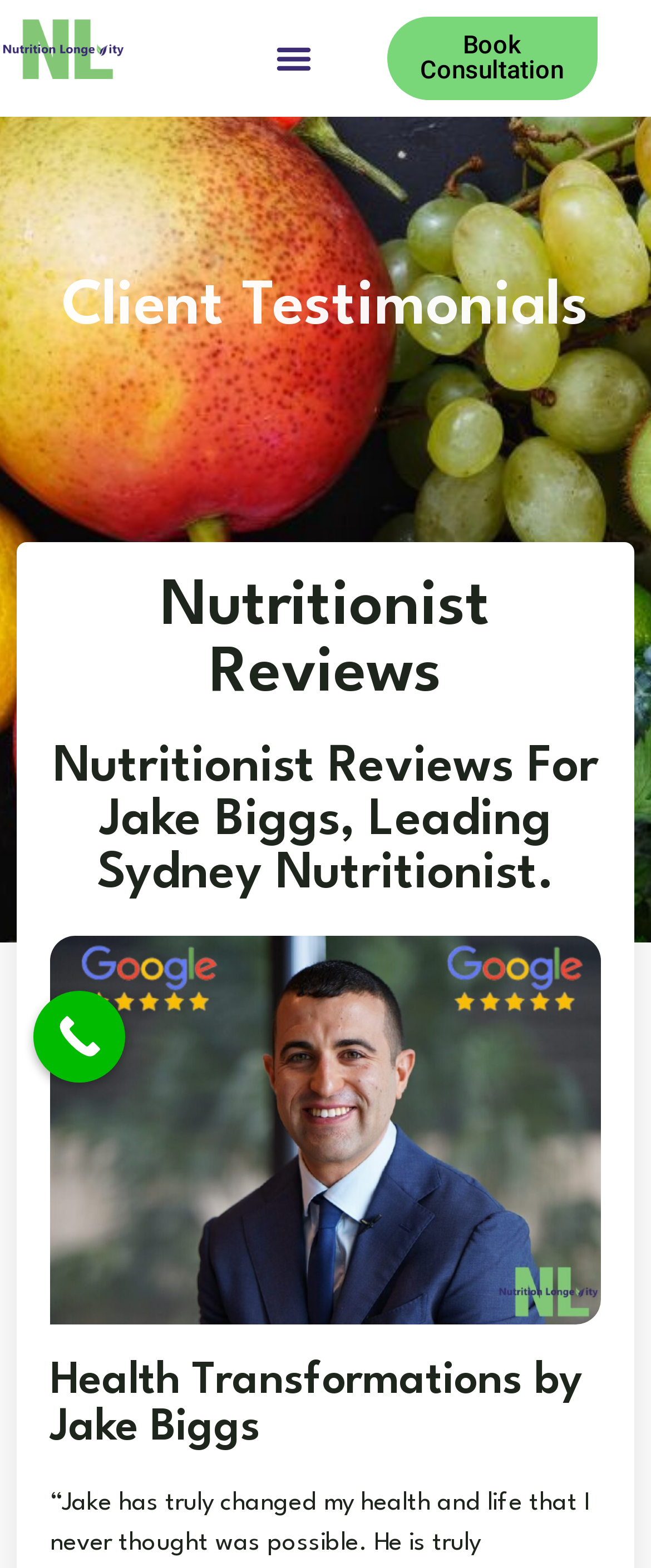Find and provide the bounding box coordinates for the UI element described here: "Book Consultation". The coordinates should be given as four float numbers between 0 and 1: [left, top, right, bottom].

[0.594, 0.011, 0.917, 0.064]